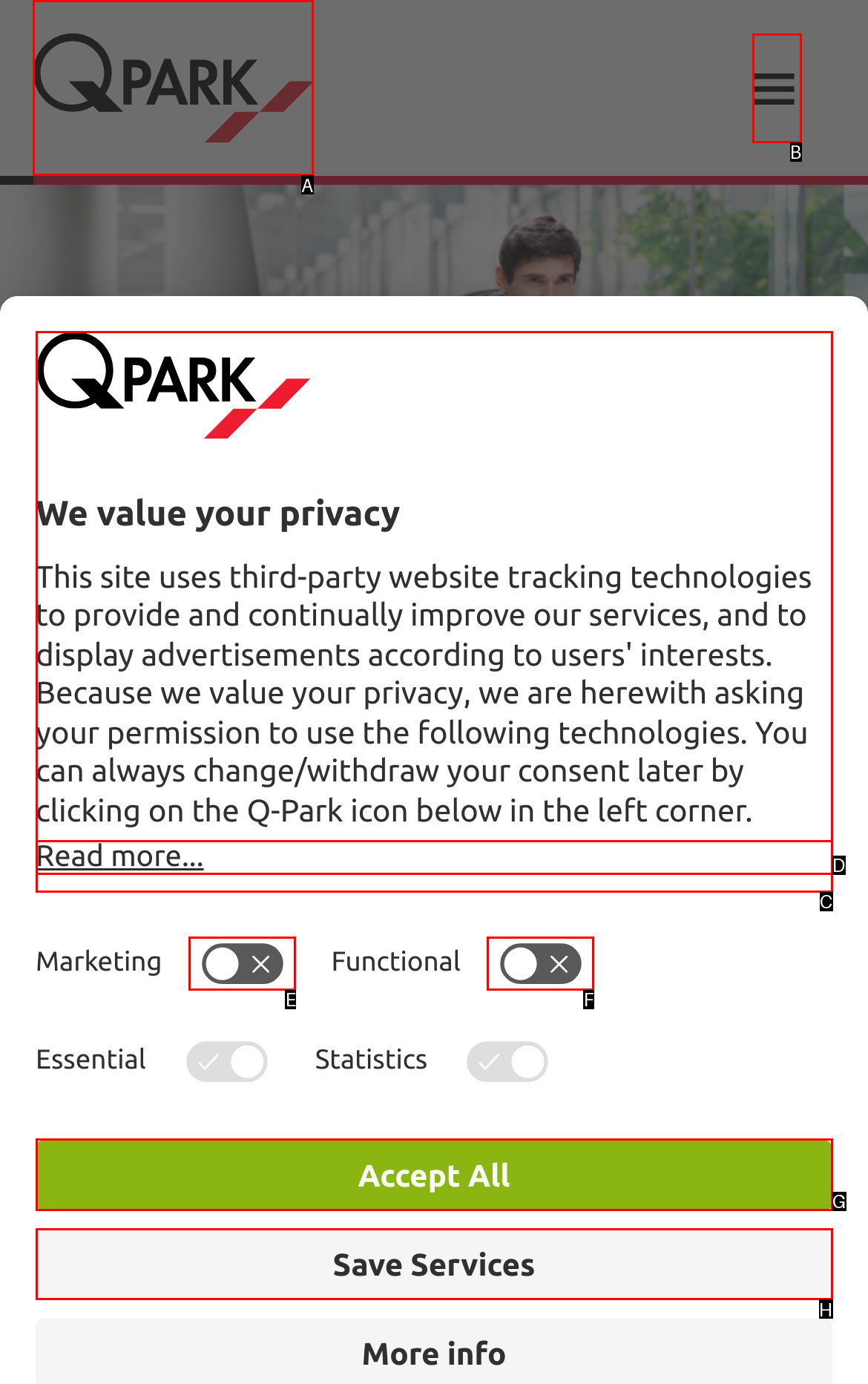Which lettered option should I select to achieve the task: Visit the Q-Park homepage according to the highlighted elements in the screenshot?

A